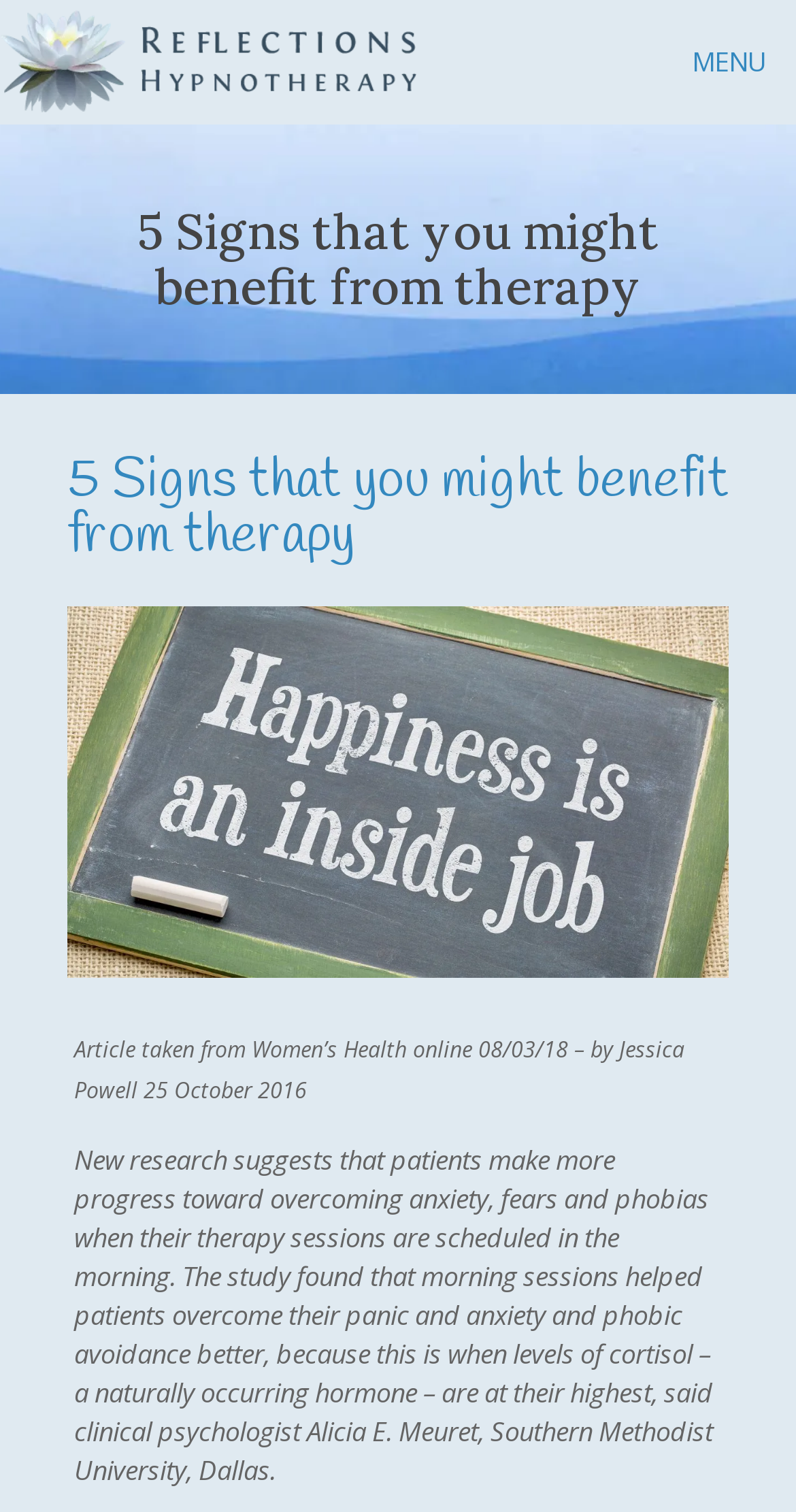Produce a meticulous description of the webpage.

The webpage is an article titled "5 Signs that you might benefit from therapy" from Reflections Hypnotherapy. At the top left corner, there is a heading "Hypno1" which is also a link and has an associated image. On the top right corner, there is a link "mobile menu" with a label "MENU". 

Below the top section, the main article title "5 Signs that you might benefit from therapy" is prominently displayed. Underneath the title, there is a header section that spans the entire width of the page. 

The article begins with a citation "Article taken from Women’s Health online 08/03/18 – by Jessica Powell 25 October 2016" followed by a paragraph of text that discusses the benefits of morning therapy sessions in overcoming anxiety, fears, and phobias. The text explains that morning sessions are more effective due to the natural peak of cortisol levels during this time.